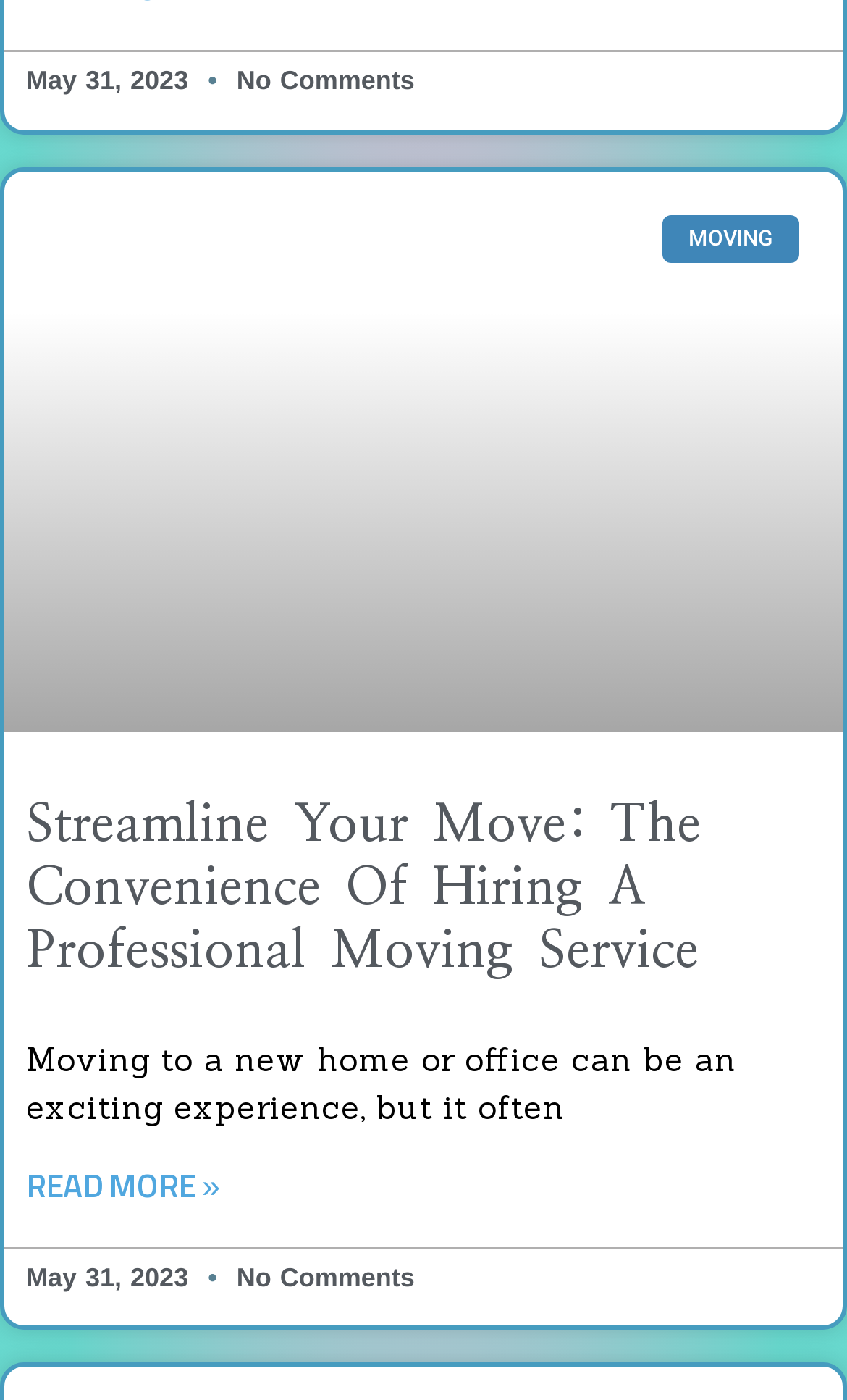Identify the bounding box for the UI element described as: "Read More »". Ensure the coordinates are four float numbers between 0 and 1, formatted as [left, top, right, bottom].

[0.031, 0.839, 0.26, 0.856]